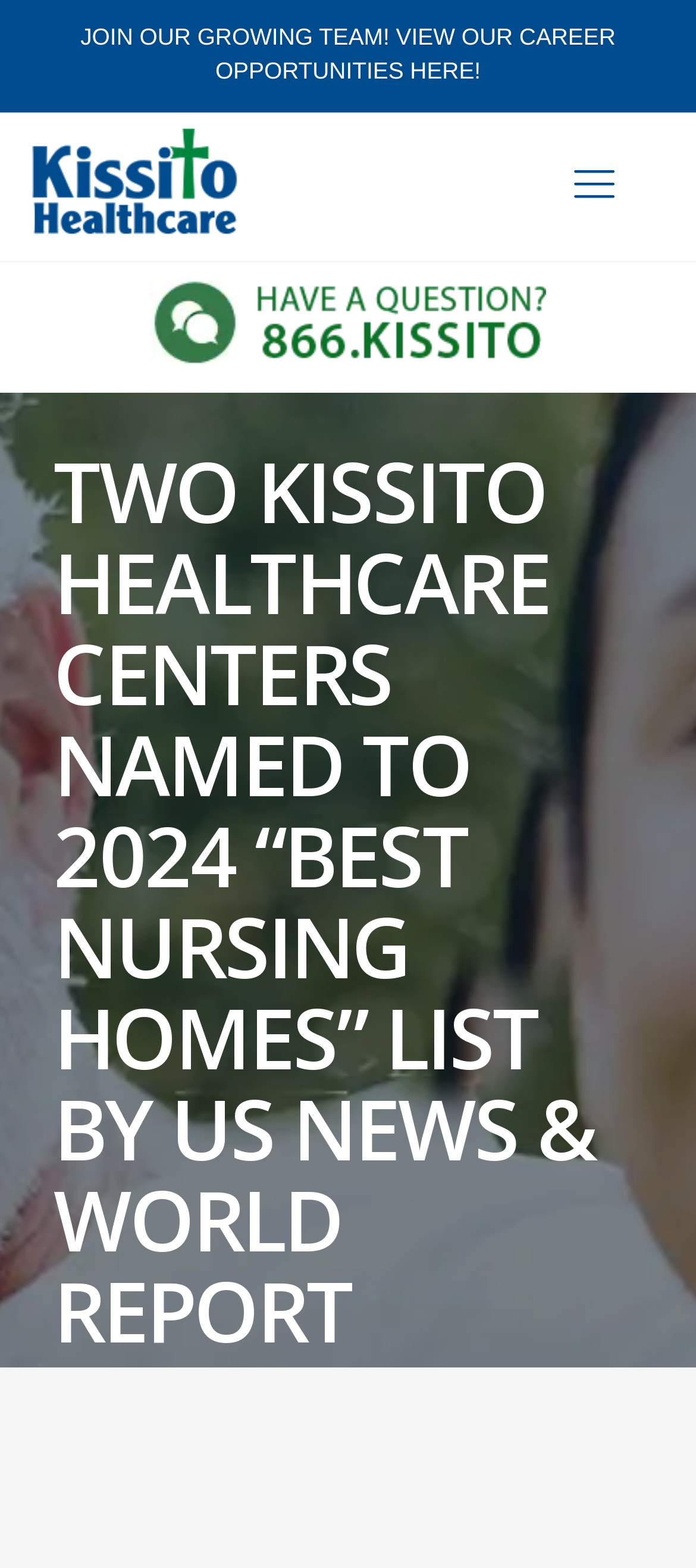Locate the primary headline on the webpage and provide its text.

TWO KISSITO HEALTHCARE CENTERS NAMED TO 2024 “BEST NURSING HOMES” LIST BY US NEWS & WORLD REPORT